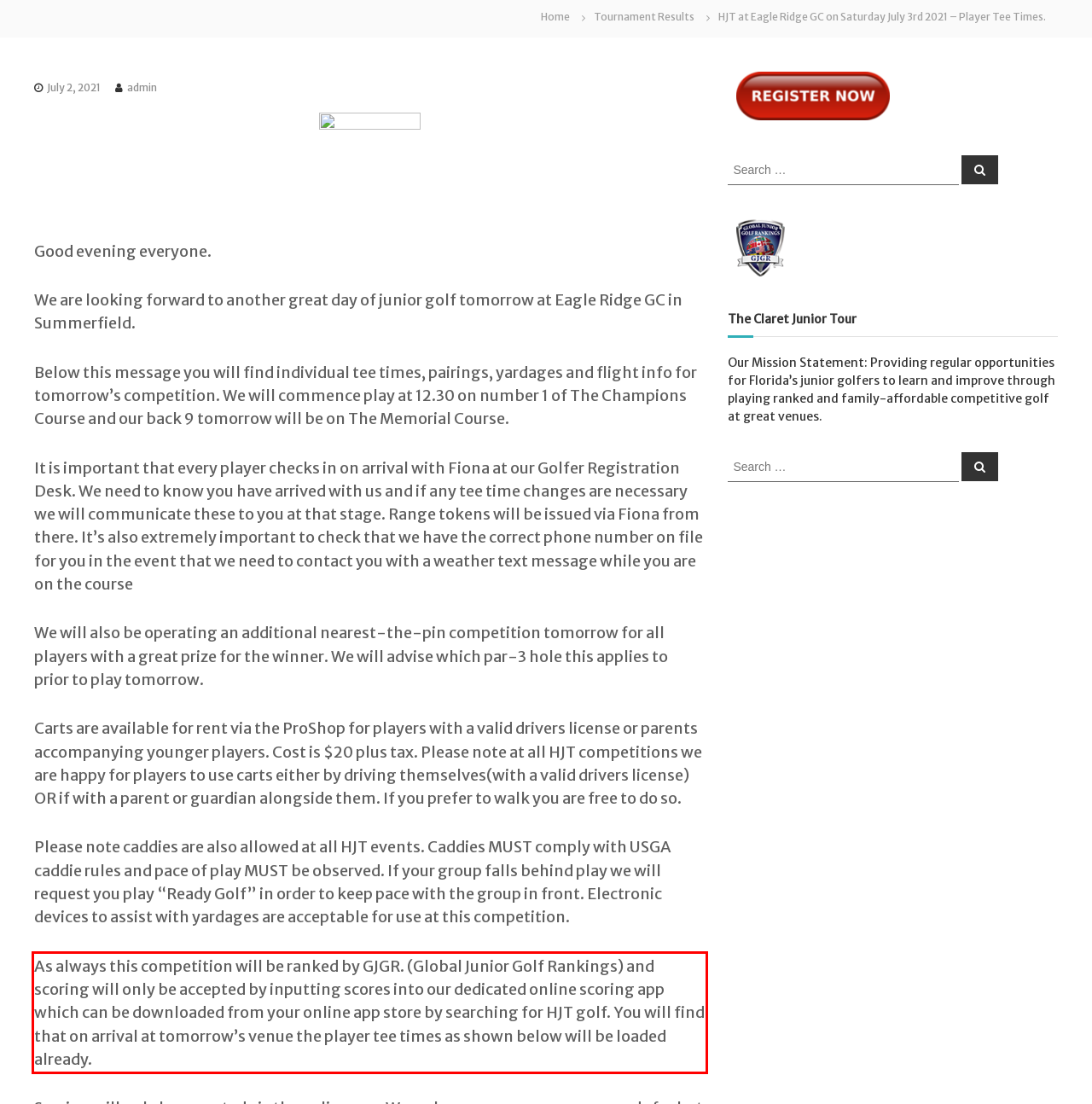There is a UI element on the webpage screenshot marked by a red bounding box. Extract and generate the text content from within this red box.

As always this competition will be ranked by GJGR. (Global Junior Golf Rankings) and scoring will only be accepted by inputting scores into our dedicated online scoring app which can be downloaded from your online app store by searching for HJT golf. You will find that on arrival at tomorrow’s venue the player tee times as shown below will be loaded already.